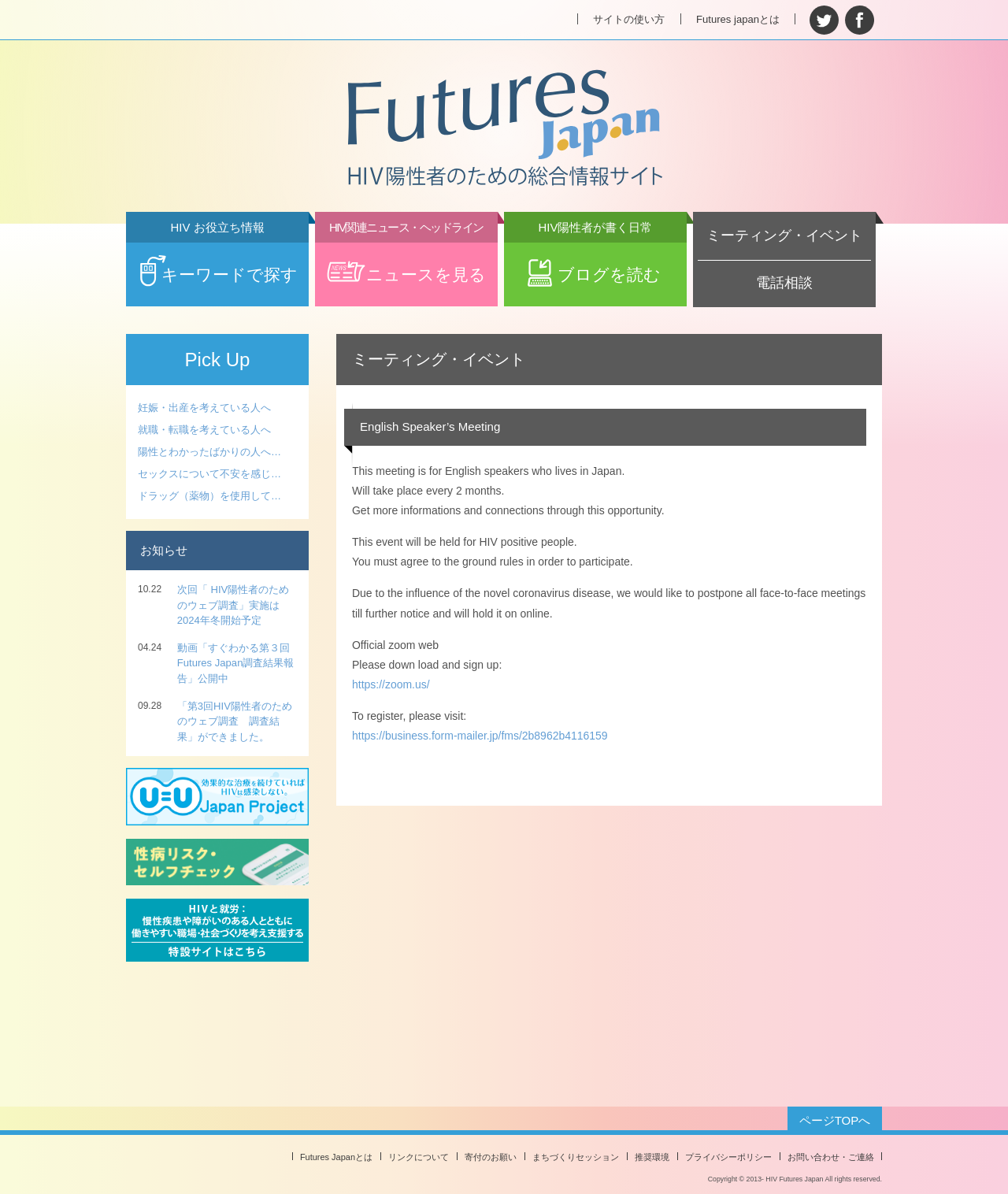Locate and extract the headline of this webpage.

Futures Japan HIV陽性者のための総合情報サイト